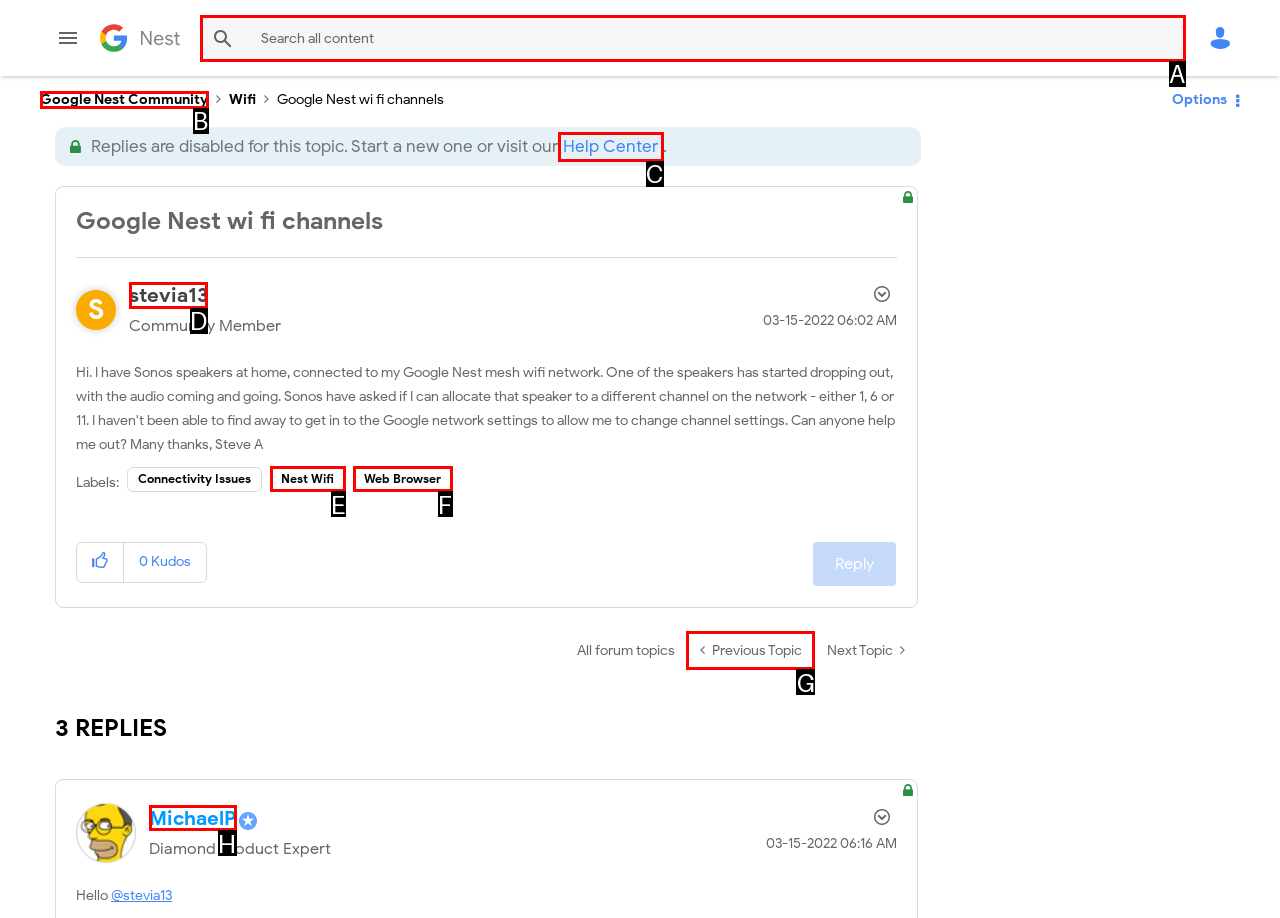Identify the letter of the UI element needed to carry out the task: View profile of stevia13
Reply with the letter of the chosen option.

D